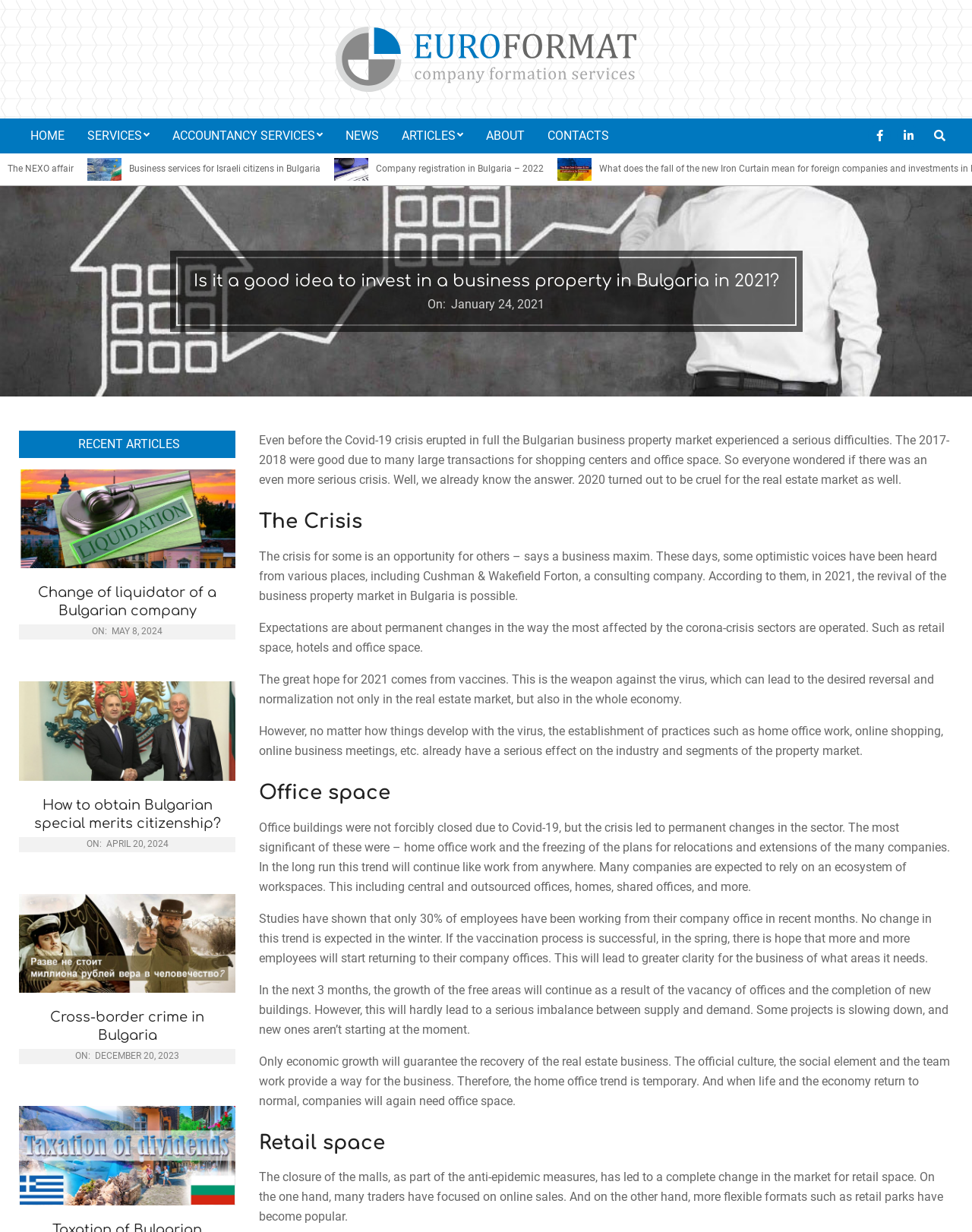Answer the question using only a single word or phrase: 
What is the company name on the logo?

Euroformat.EU